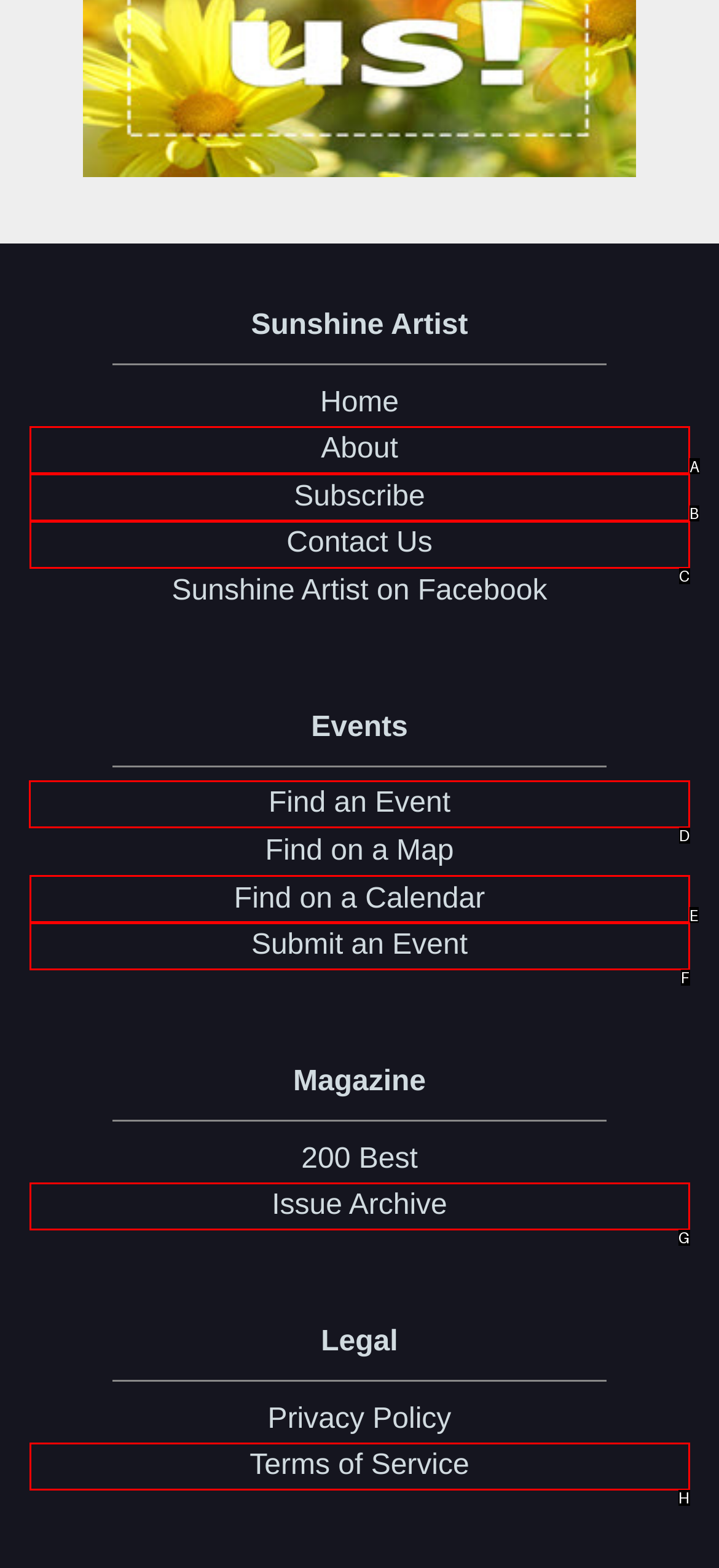Which lettered option should be clicked to perform the following task: find an event
Respond with the letter of the appropriate option.

D